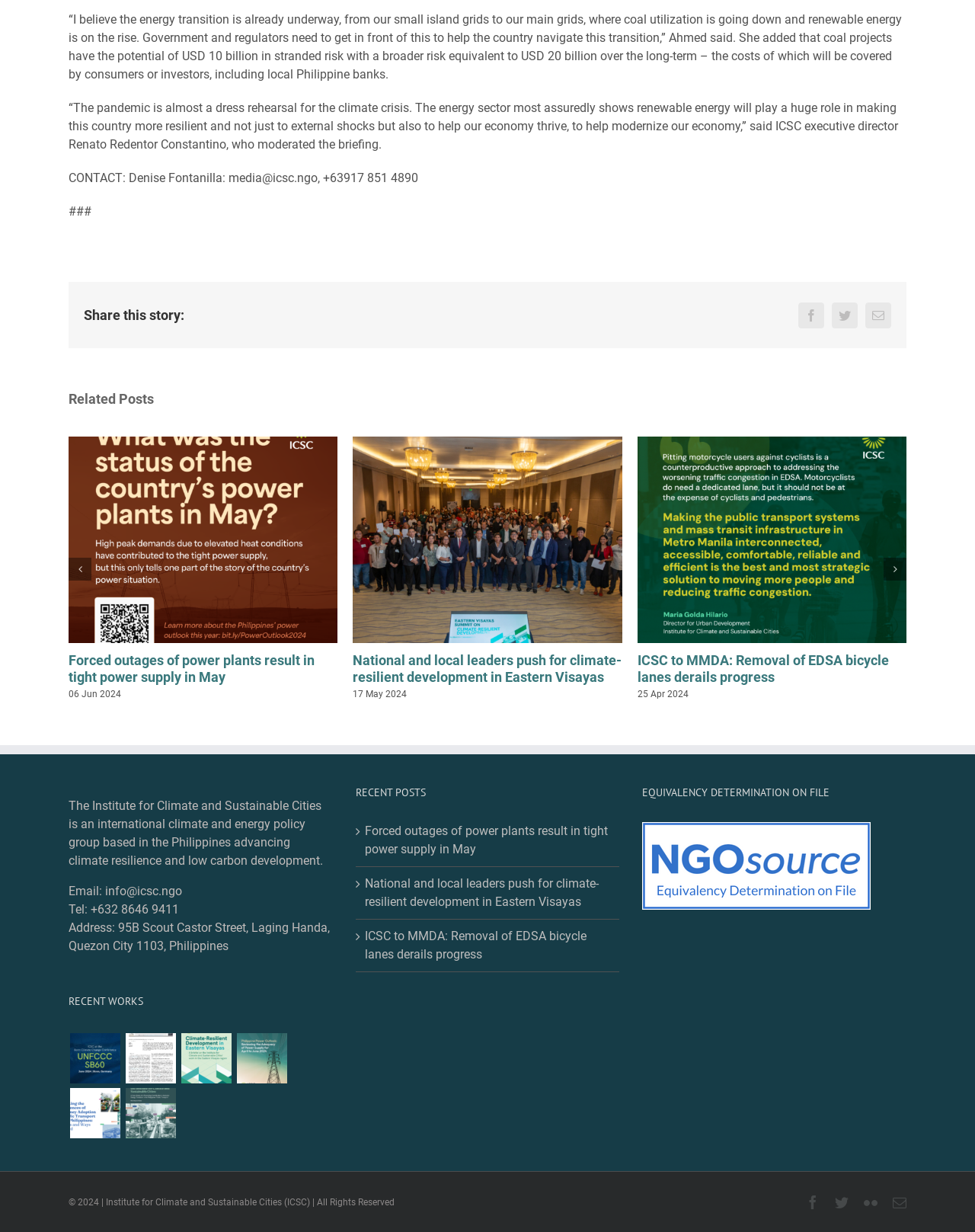Find the bounding box coordinates for the UI element that matches this description: "title="Climate-Resilient Development in Eastern Visayas"".

[0.184, 0.837, 0.238, 0.881]